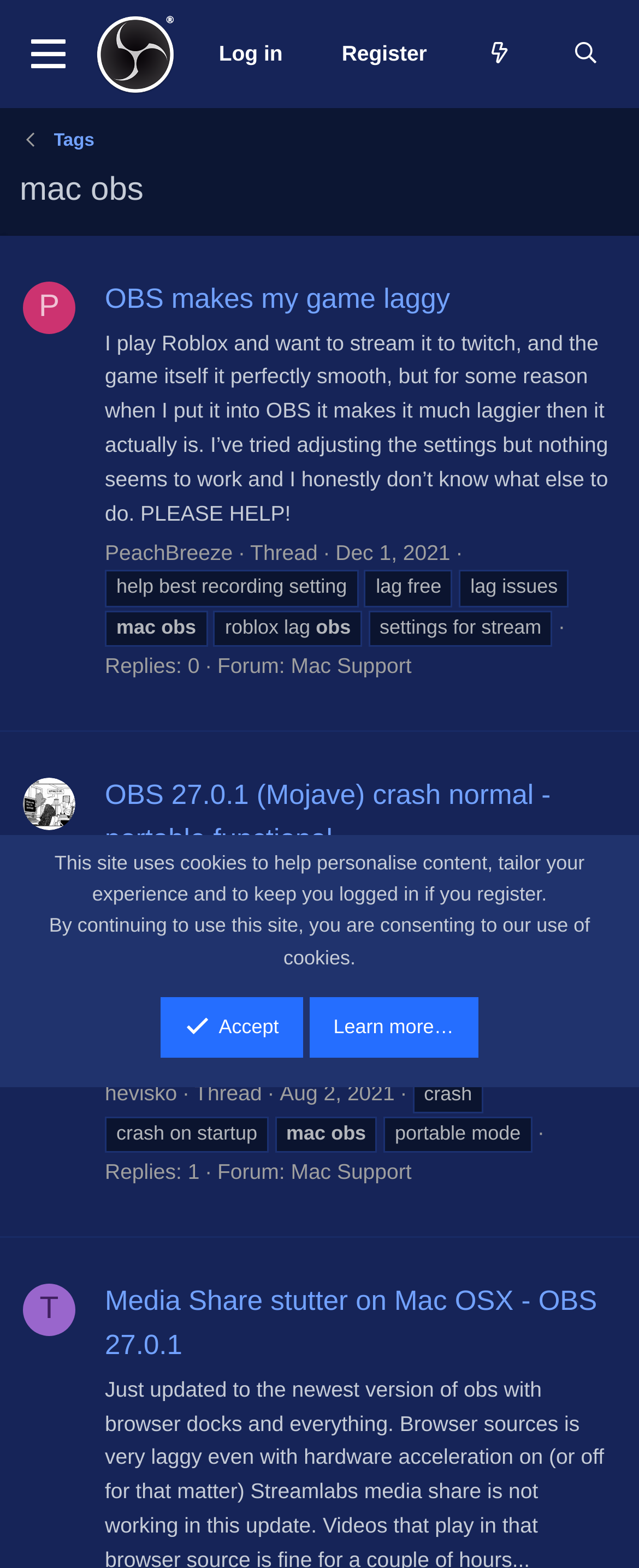Can you determine the bounding box coordinates of the area that needs to be clicked to fulfill the following instruction: "View the thread 'OBS makes my game laggy'"?

[0.164, 0.177, 0.964, 0.205]